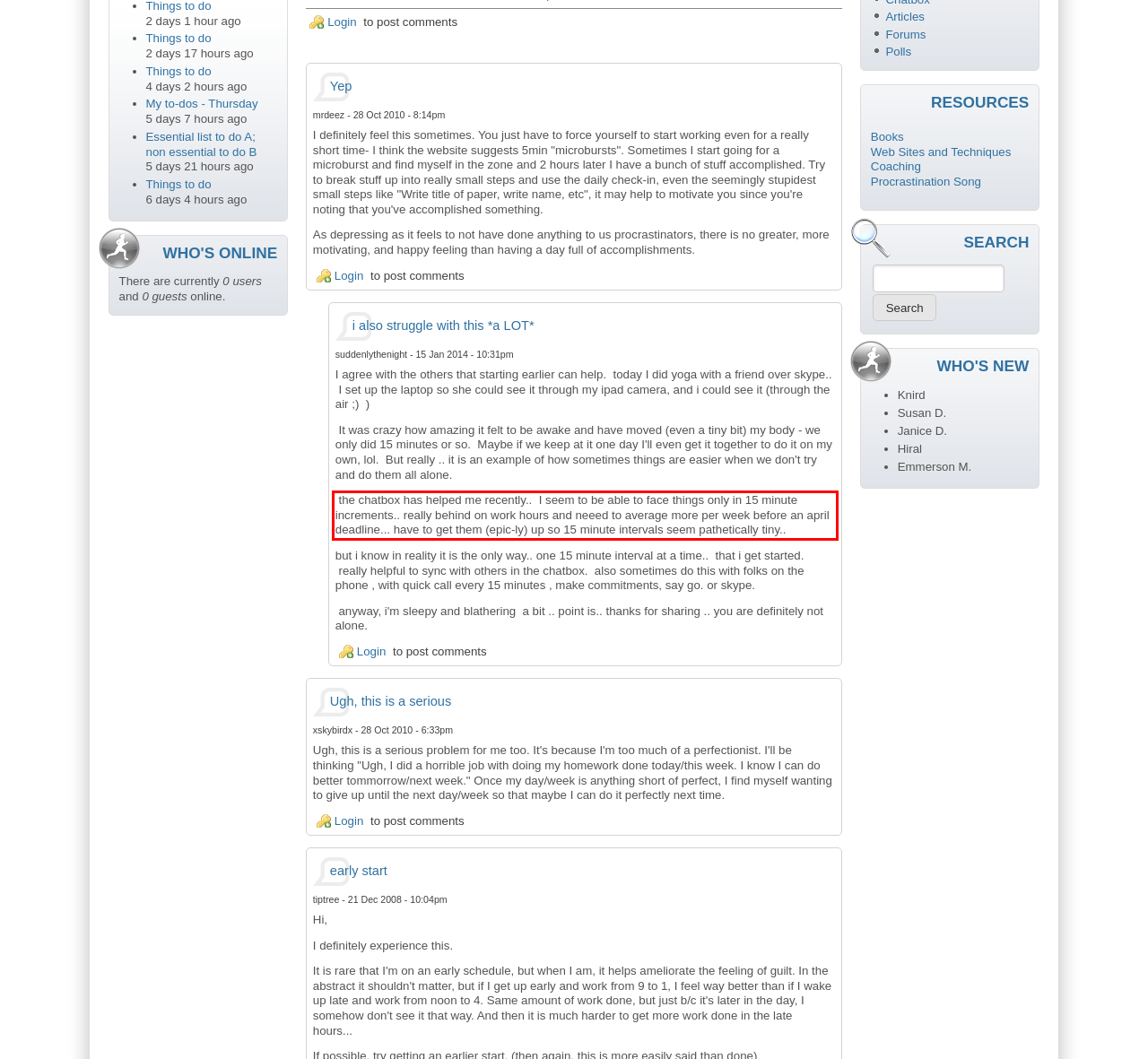Your task is to recognize and extract the text content from the UI element enclosed in the red bounding box on the webpage screenshot.

the chatbox has helped me recently.. I seem to be able to face things only in 15 minute increments.. really behind on work hours and neeed to average more per week before an april deadline... have to get them (epic-ly) up so 15 minute intervals seem pathetically tiny..